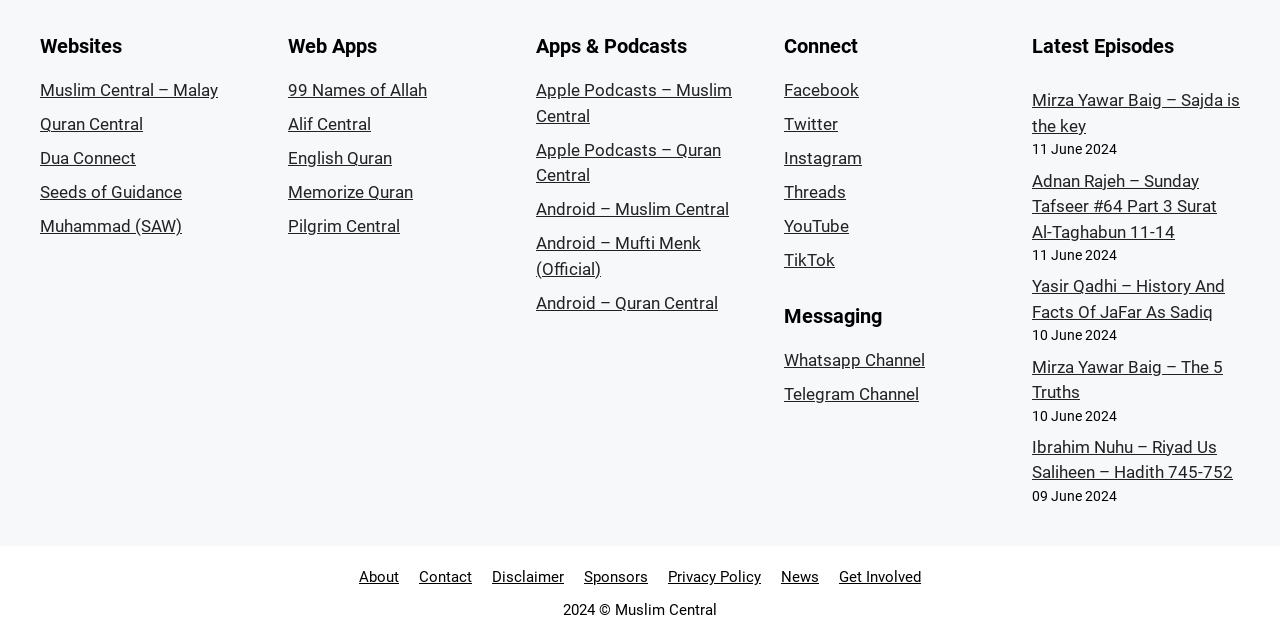Pinpoint the bounding box coordinates of the area that must be clicked to complete this instruction: "Read about Mirza Yawar Baig – Sajda is the key".

[0.806, 0.141, 0.969, 0.212]